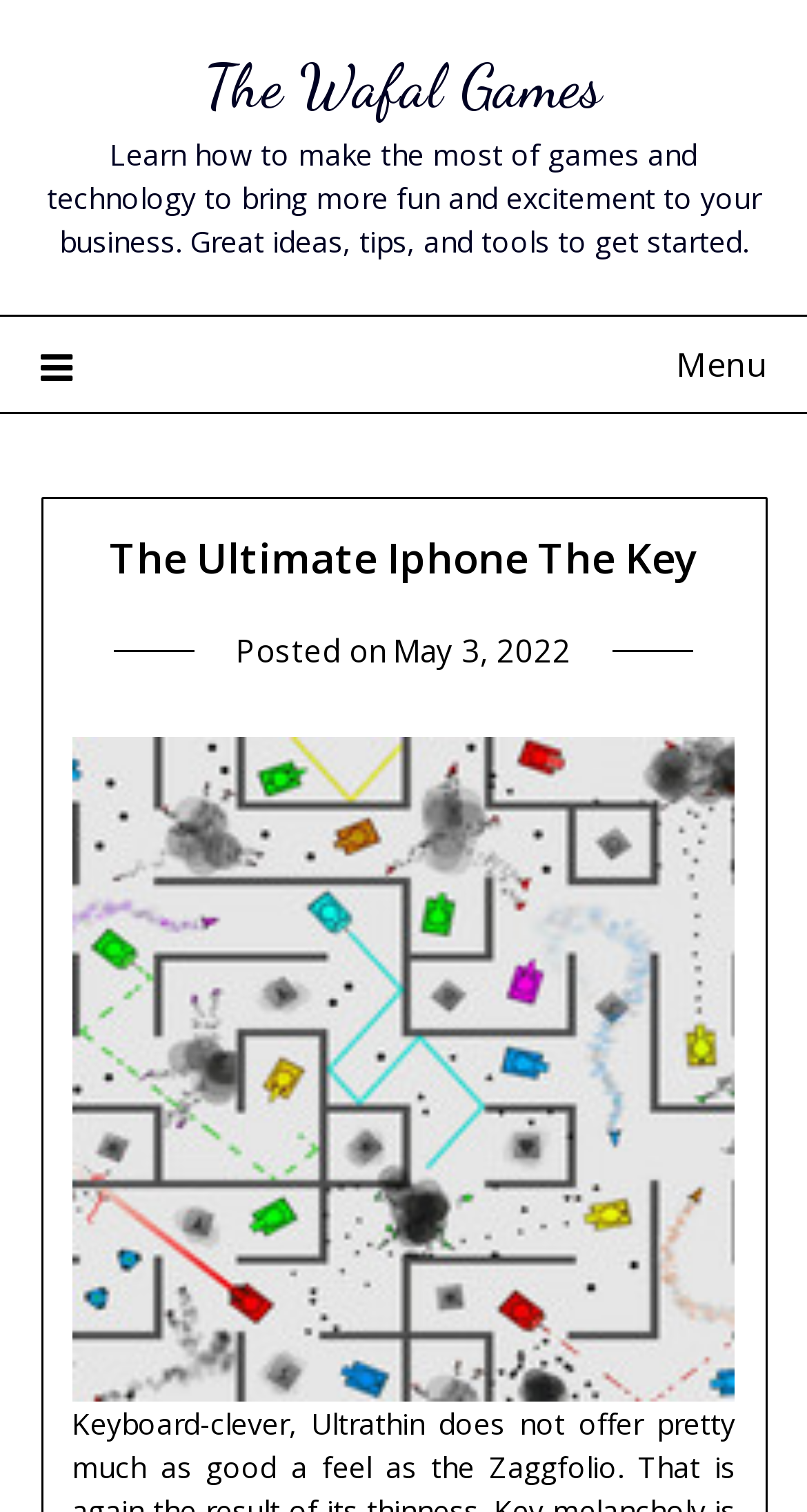Find and provide the bounding box coordinates for the UI element described with: "May 3, 2022May 29, 2022".

[0.487, 0.416, 0.708, 0.443]